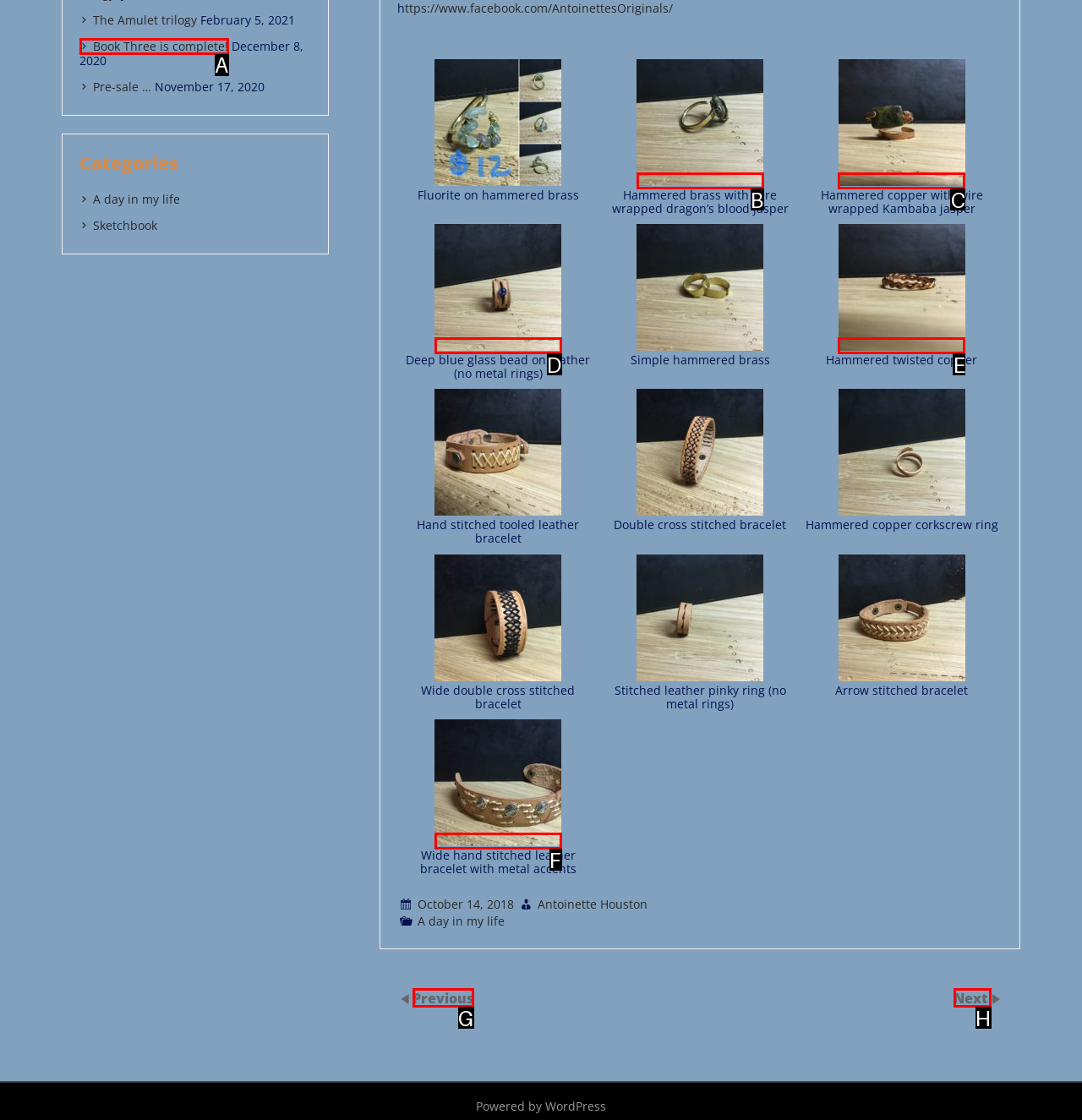Identify the HTML element that matches the description: http://intertwingly.net/slides/2006/npuc/. Provide the letter of the correct option from the choices.

None